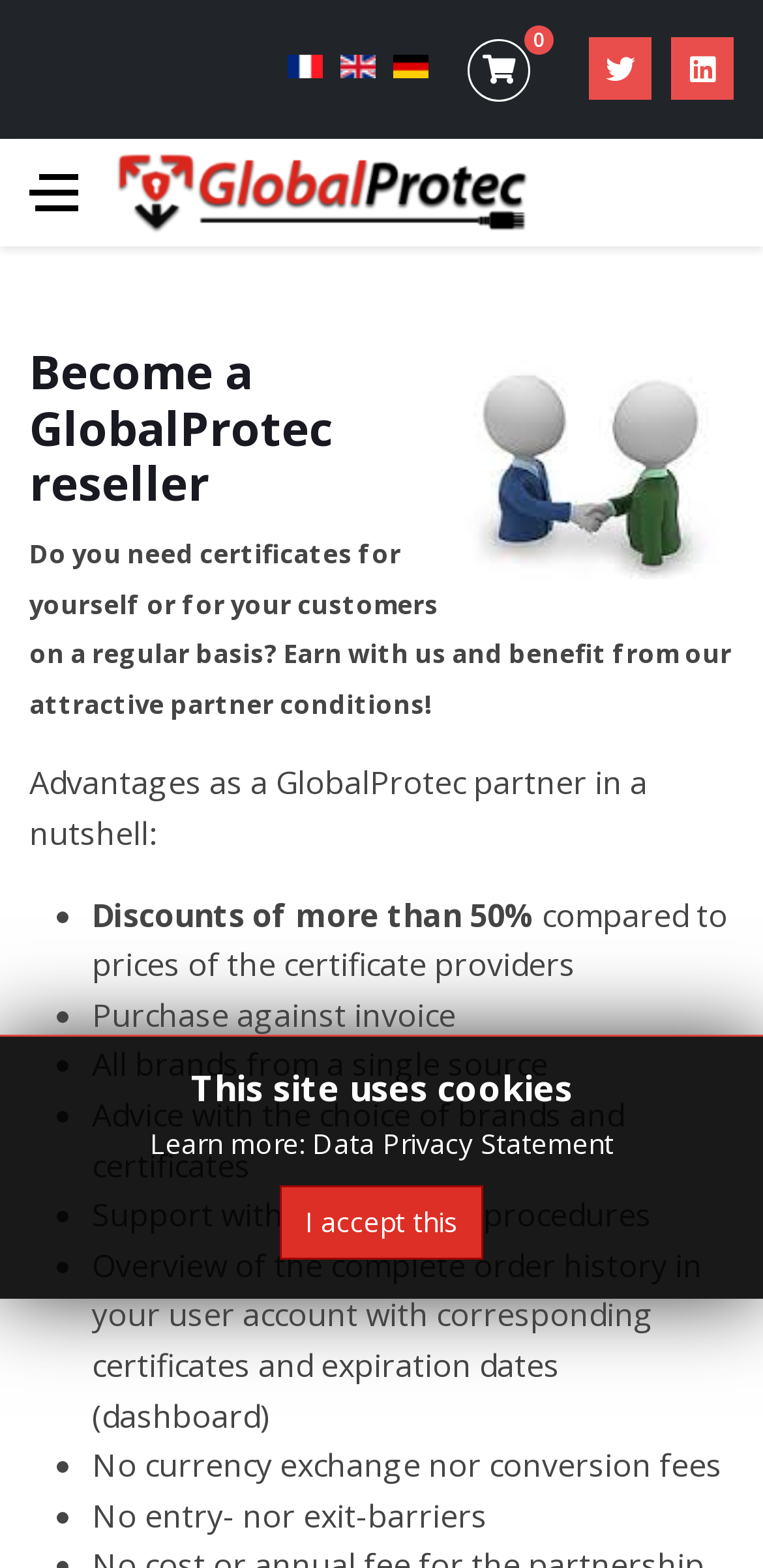Provide your answer in a single word or phrase: 
What languages are available on this website?

French, English, Deutsch